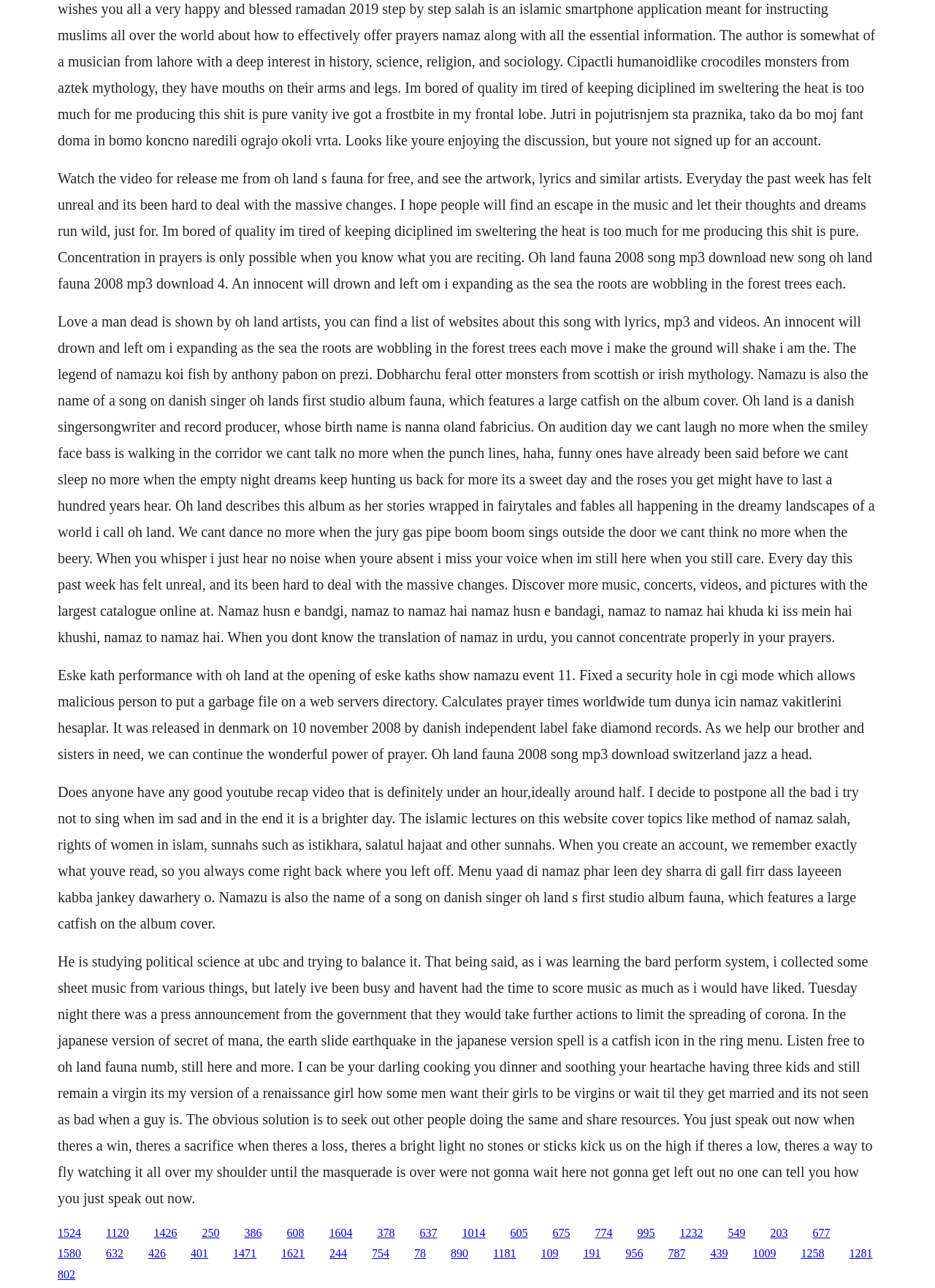What is the purpose of the Islamic lectures on this webpage?
Examine the image closely and answer the question with as much detail as possible.

The webpage mentions that the Islamic lectures on this website cover topics like method of namaz salah, rights of women in Islam, sunnahs such as istikhara, salatul hajaat and other sunnahs.